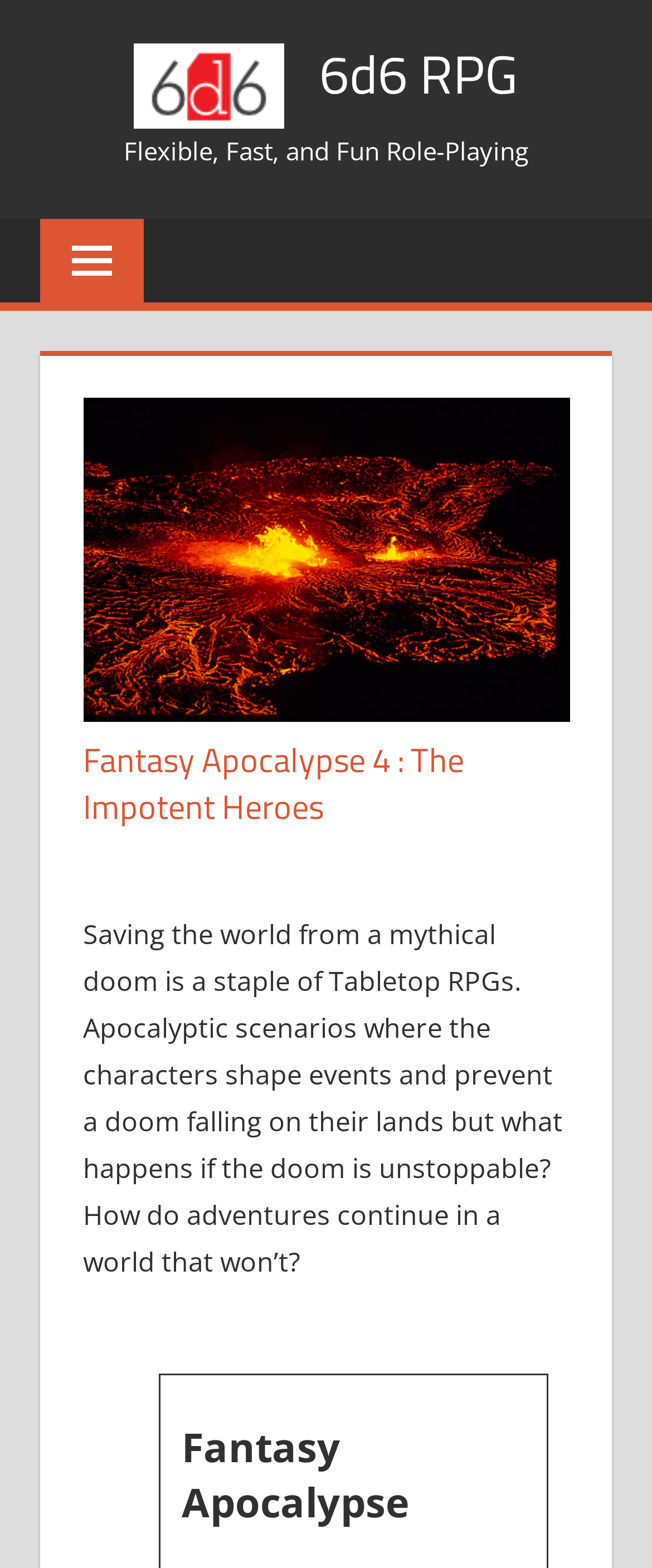Identify the bounding box for the described UI element. Provide the coordinates in (top-left x, top-left y, bottom-right x, bottom-right y) format with values ranging from 0 to 1: parent_node: 6d6 RPG

[0.205, 0.04, 0.479, 0.065]